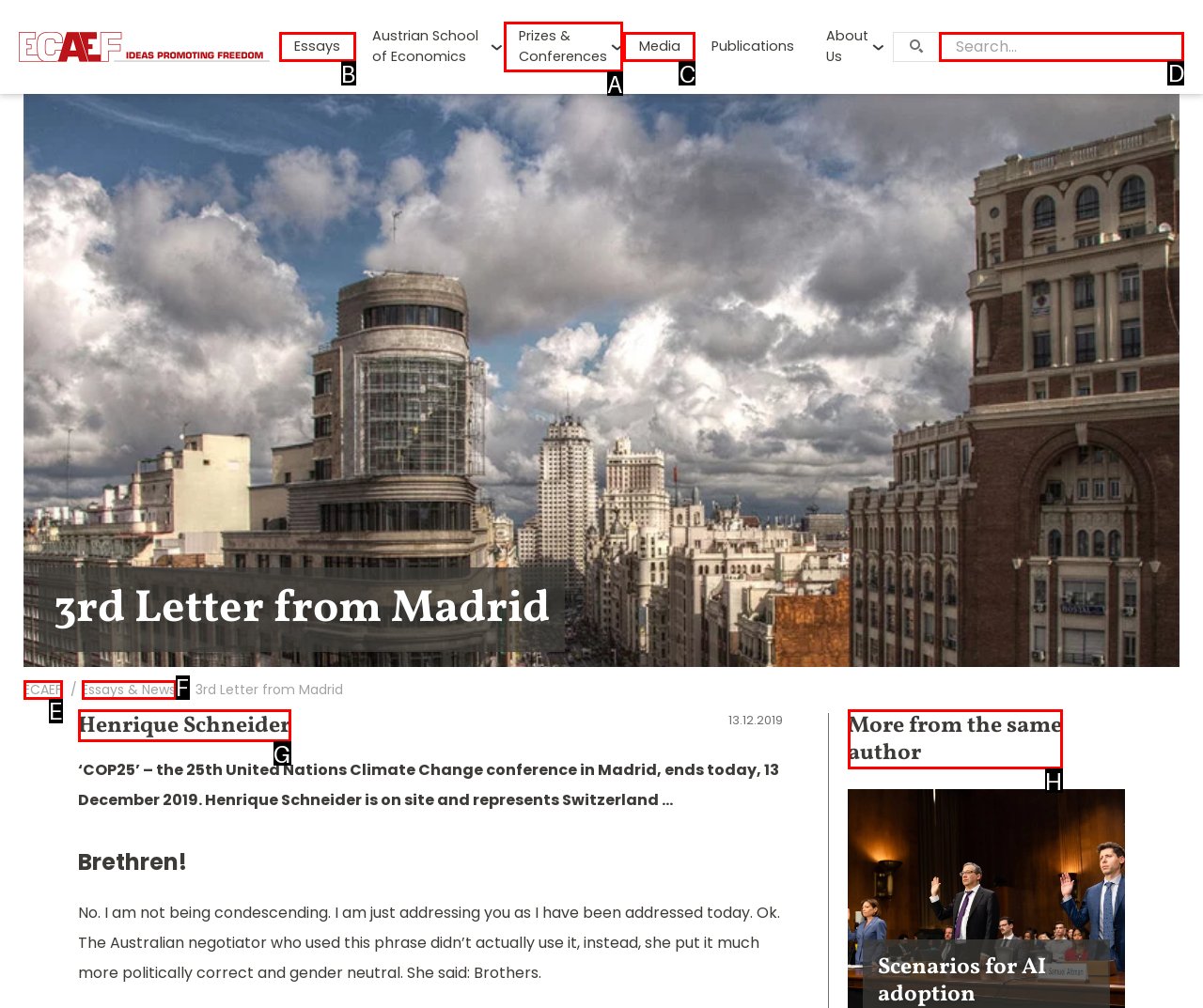Given the instruction: search for something, which HTML element should you click on?
Answer with the letter that corresponds to the correct option from the choices available.

D